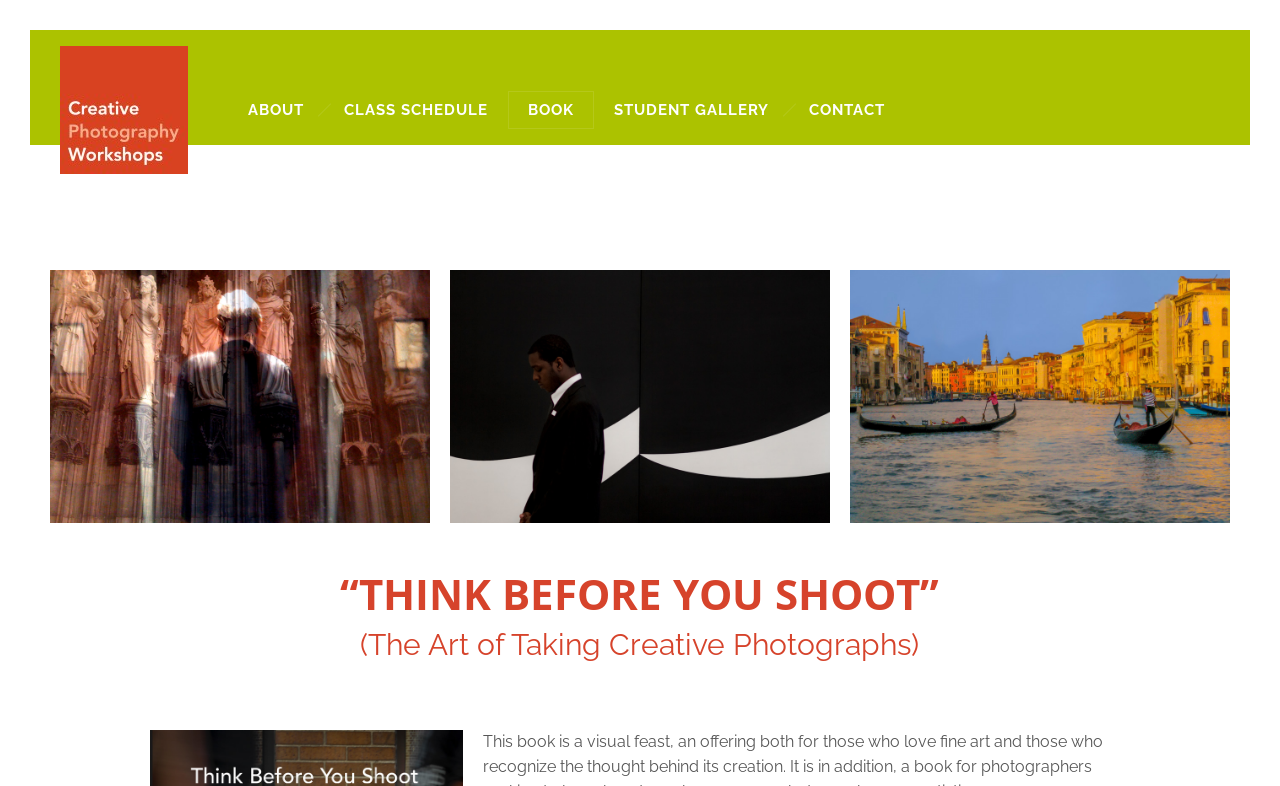Please locate the UI element described by "Contact" and provide its bounding box coordinates.

[0.616, 0.121, 0.707, 0.159]